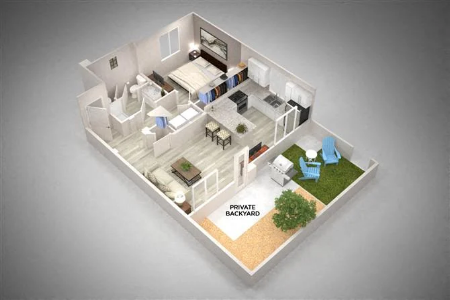What is featured in the private backyard?
Answer with a single word or phrase, using the screenshot for reference.

Landscaping and seating area